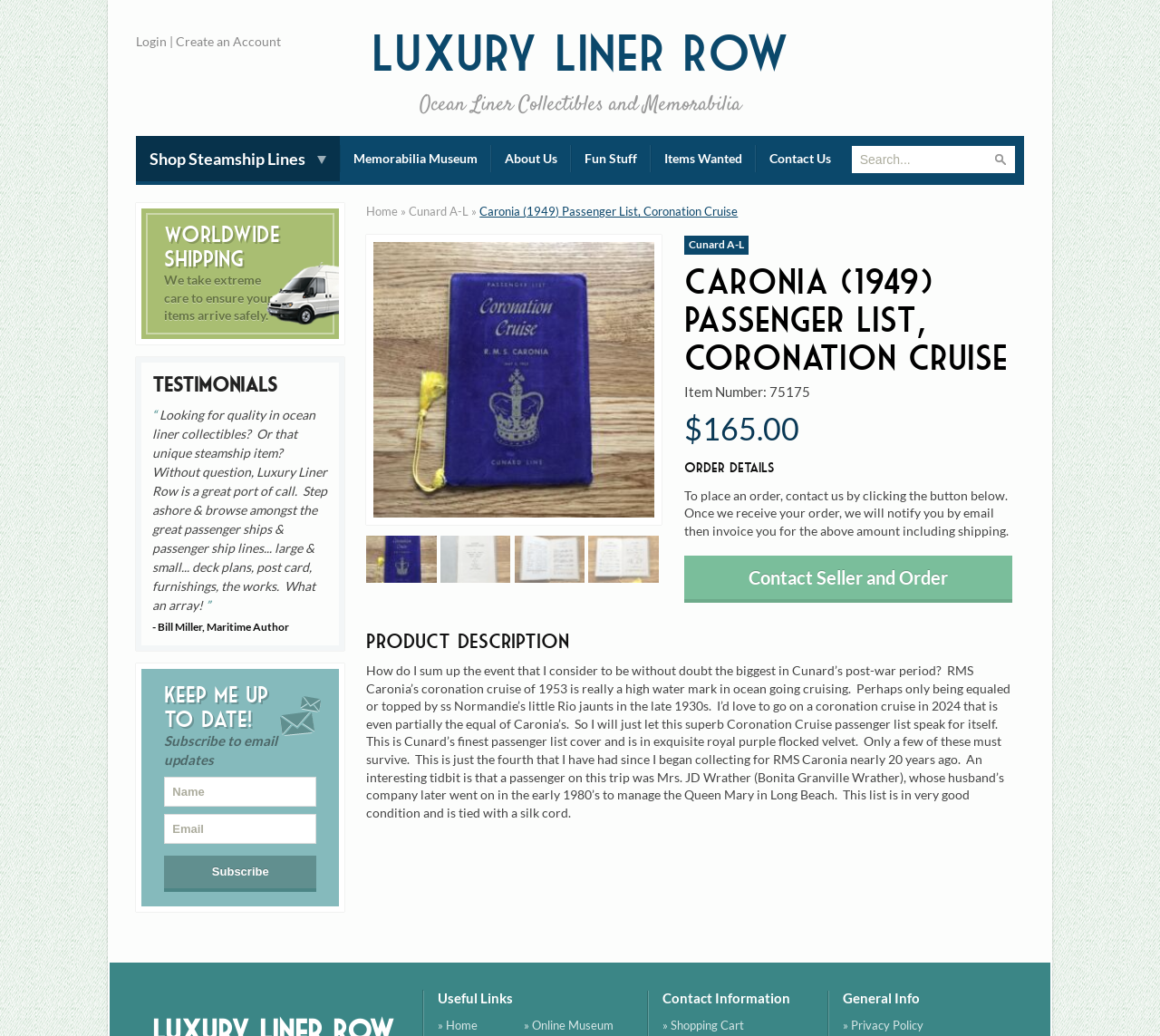Identify the bounding box coordinates for the region of the element that should be clicked to carry out the instruction: "Subscribe to email updates". The bounding box coordinates should be four float numbers between 0 and 1, i.e., [left, top, right, bottom].

[0.142, 0.826, 0.273, 0.861]